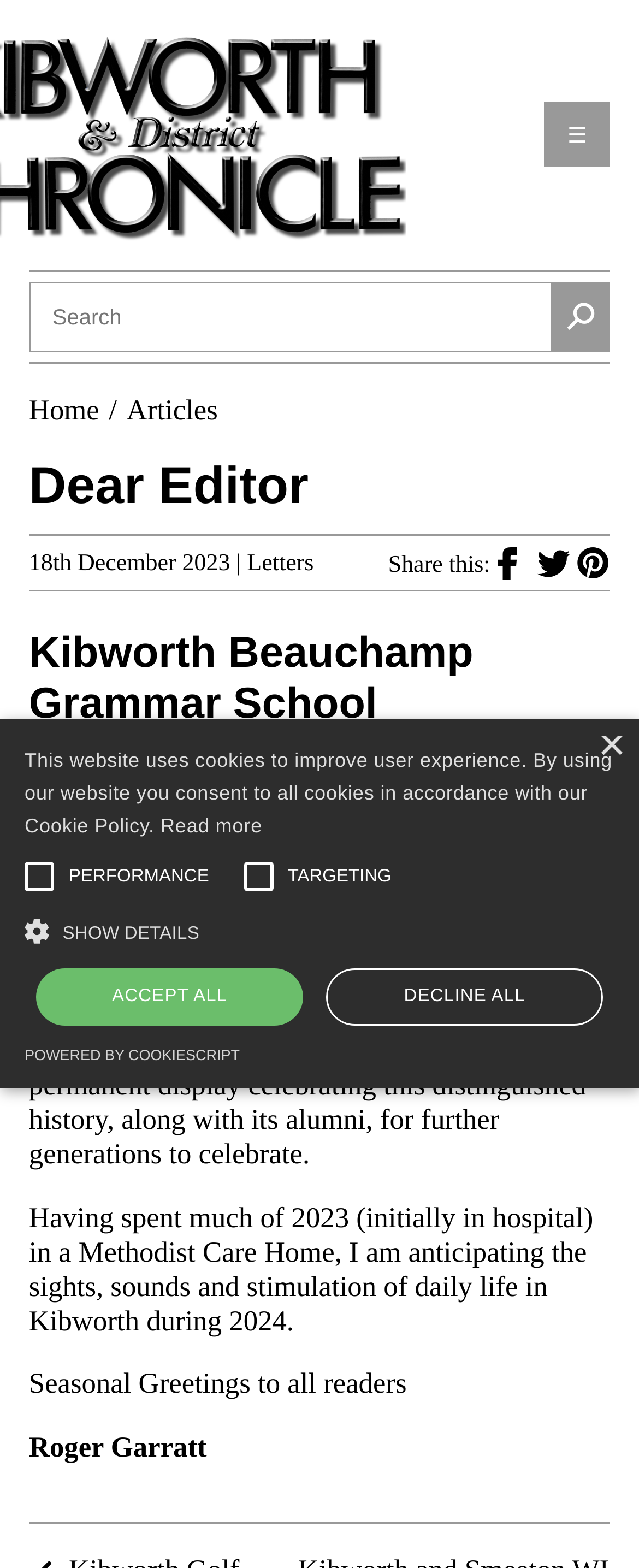Identify the bounding box coordinates necessary to click and complete the given instruction: "Open navigation menu".

[0.852, 0.065, 0.955, 0.107]